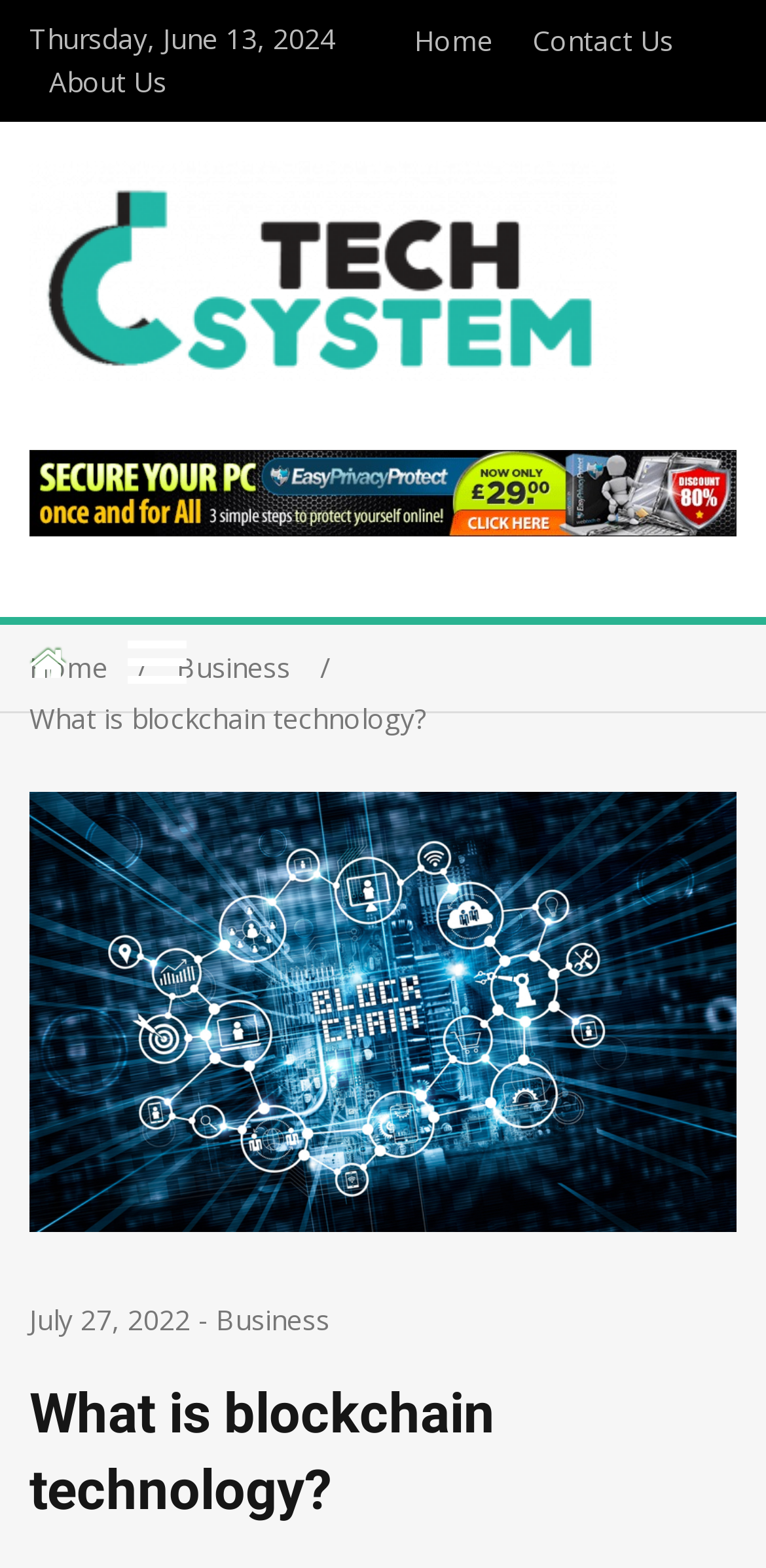Please provide a comprehensive answer to the question below using the information from the image: What is the category of the current page?

I found the category by looking at the breadcrumbs navigation element, which shows the hierarchy of pages. The current page is under the 'Business' category.